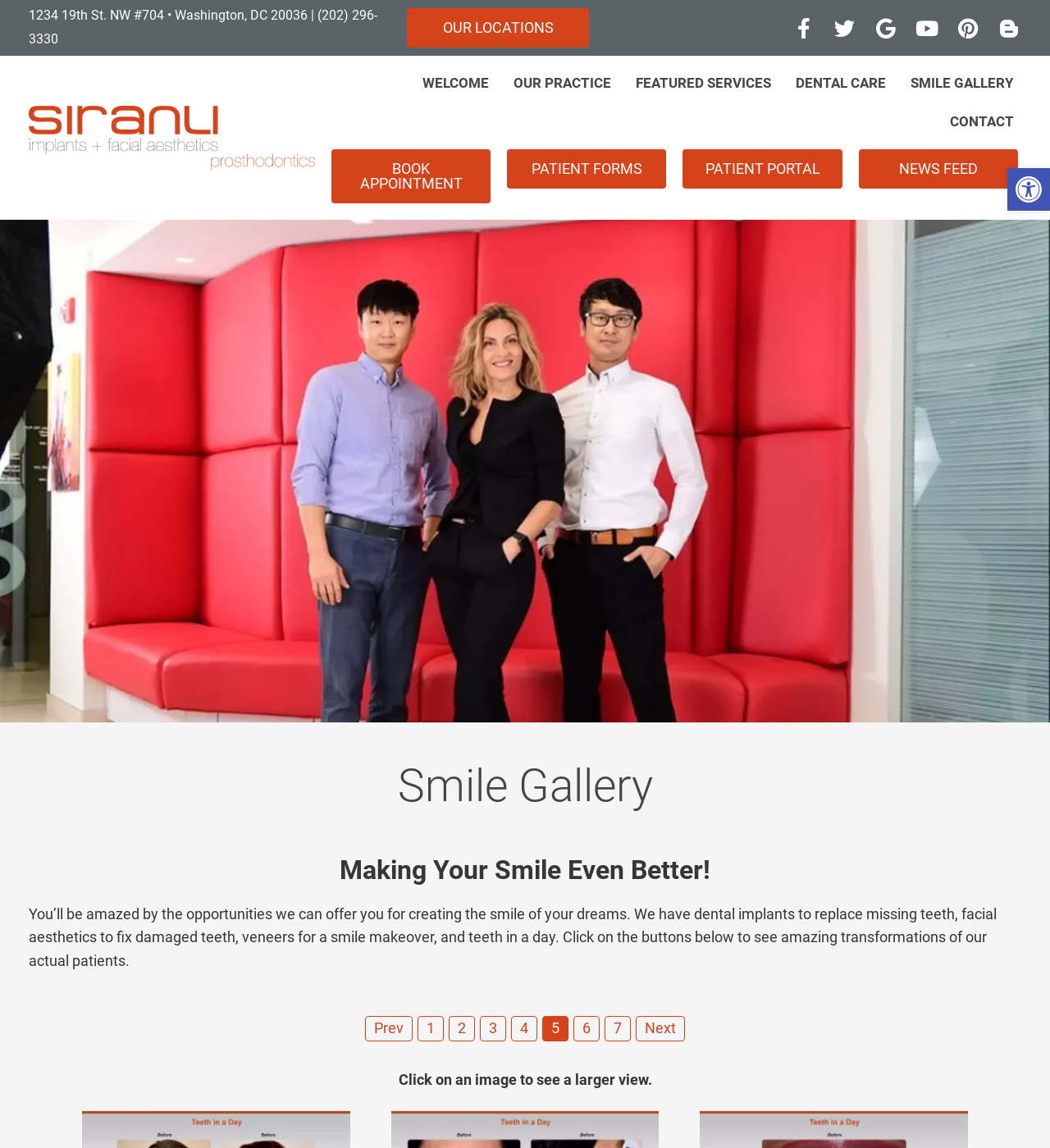Please examine the image and provide a detailed answer to the question: How many social media links are there?

I counted the number of social media links by looking at the top-right section of the webpage, where I found links to Facebook, Twitter, Google, Youtube, Pinterest, and Blogger.